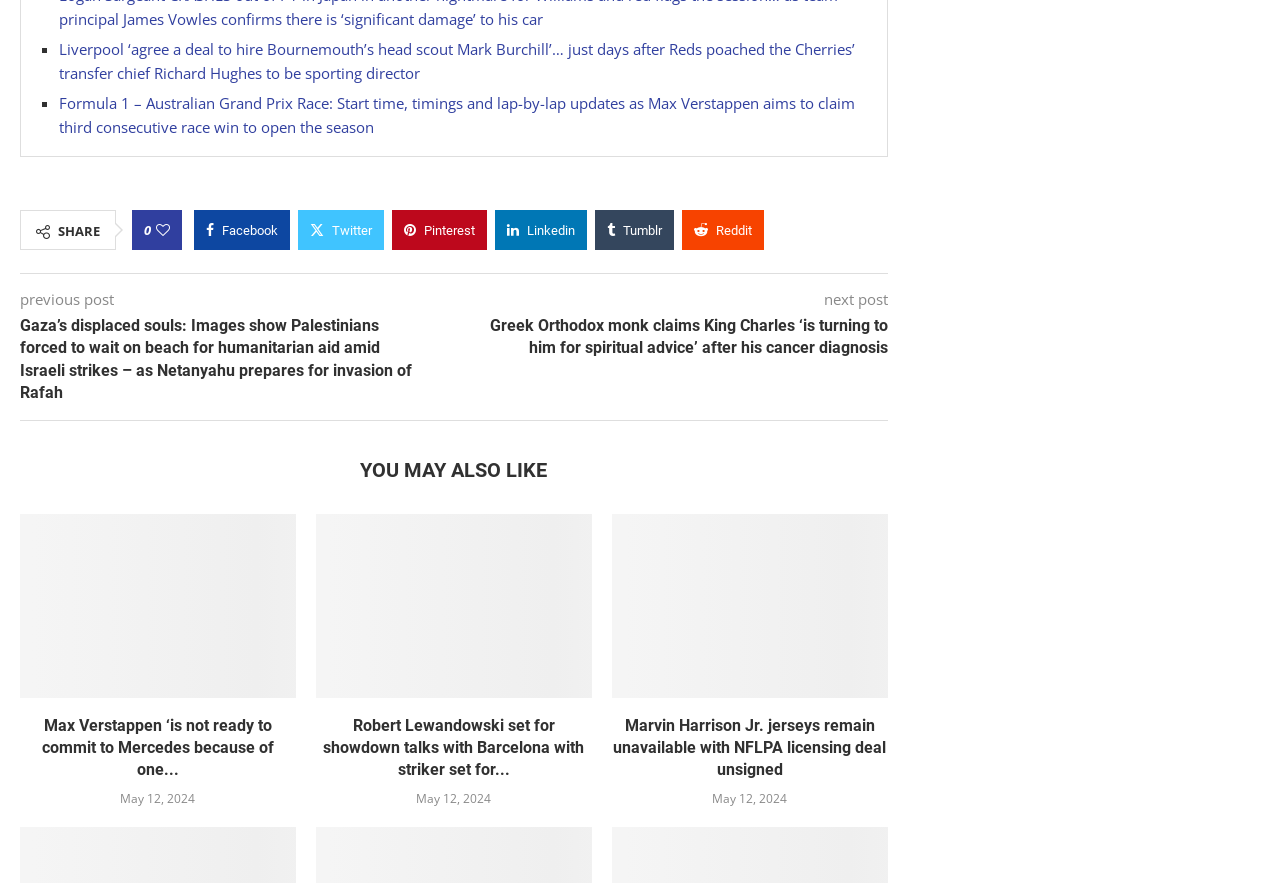Locate the bounding box coordinates of the area that needs to be clicked to fulfill the following instruction: "Read the article about Gaza's displaced souls". The coordinates should be in the format of four float numbers between 0 and 1, namely [left, top, right, bottom].

[0.016, 0.357, 0.355, 0.458]